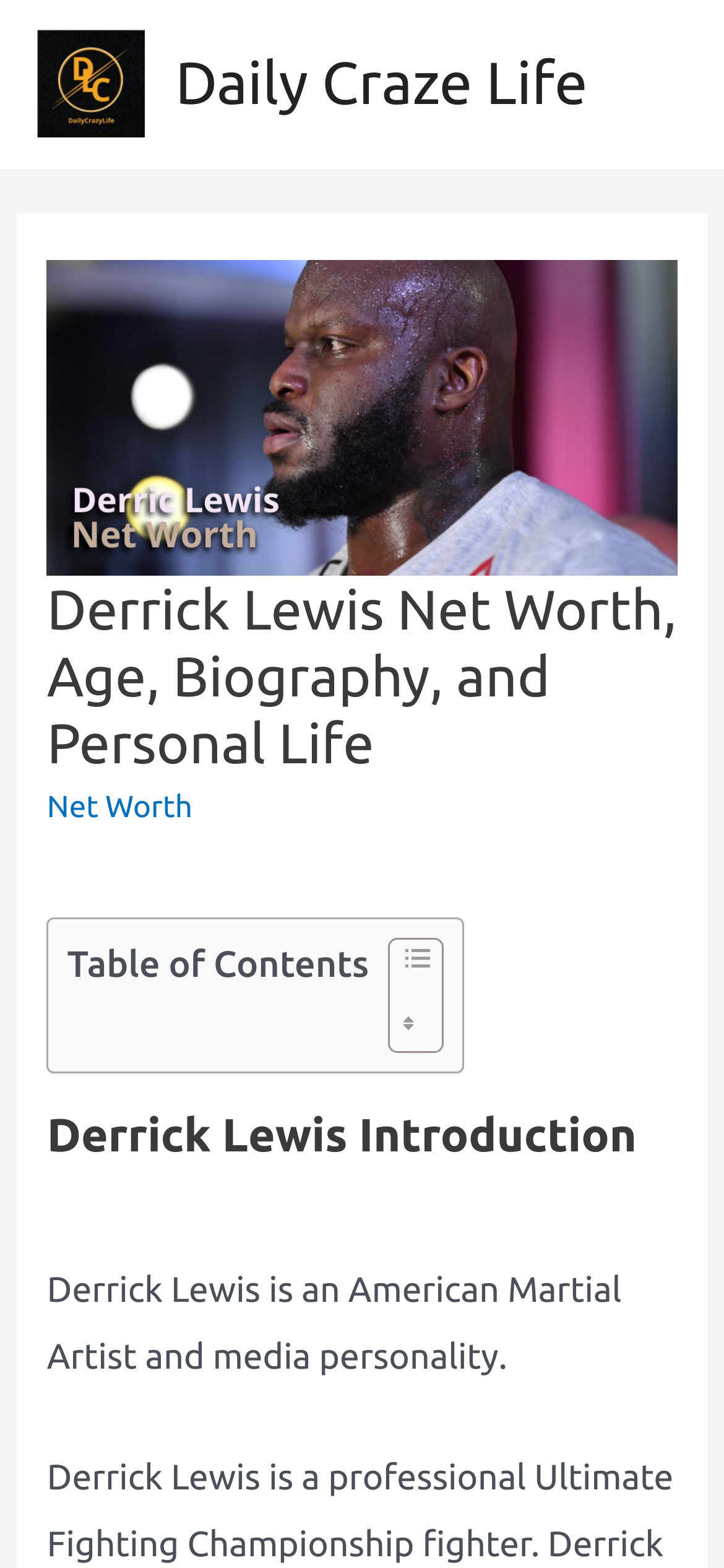Kindly respond to the following question with a single word or a brief phrase: 
How many images are on the webpage?

4